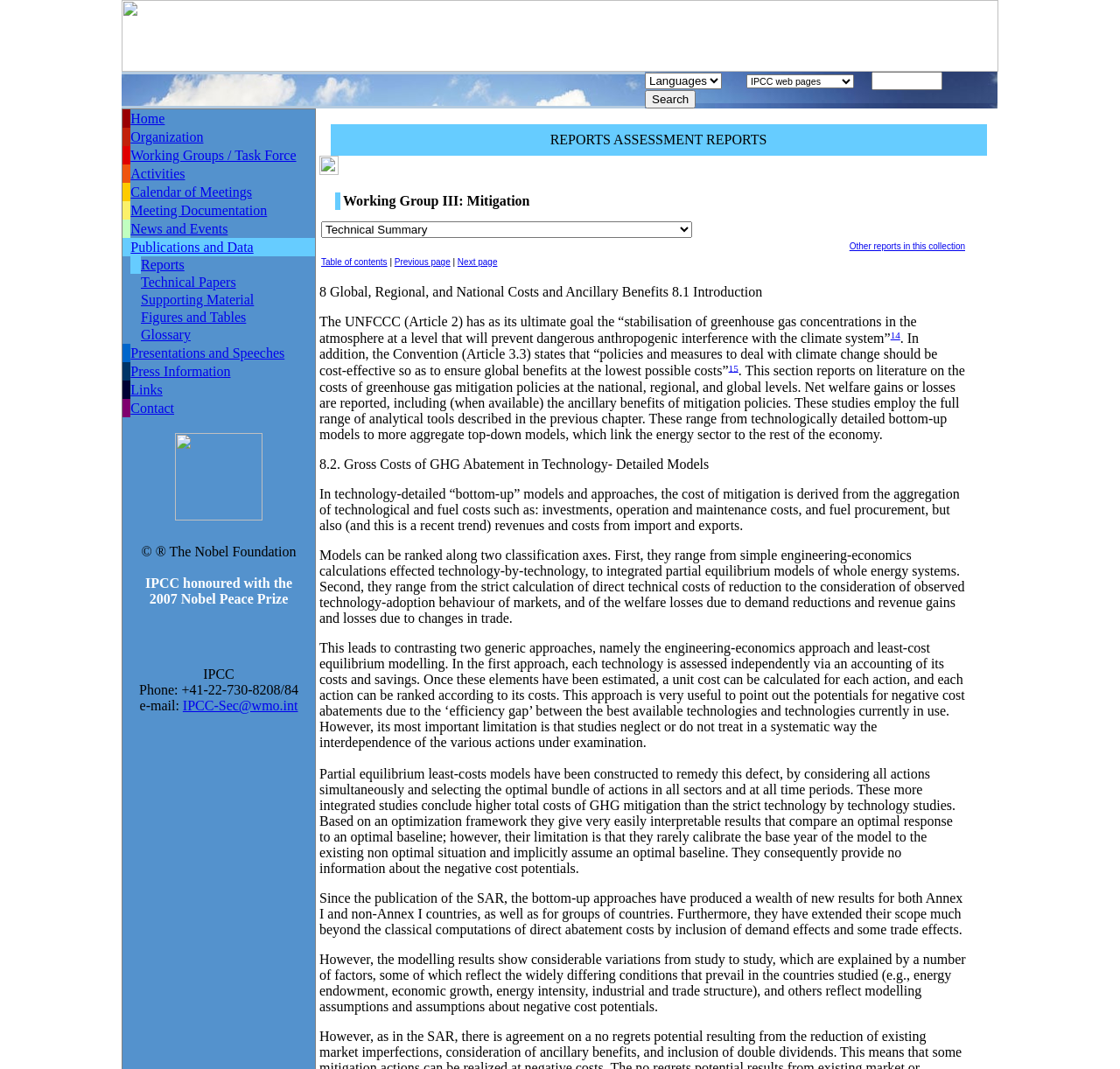Provide the bounding box coordinates of the section that needs to be clicked to accomplish the following instruction: "Browse the publications and data."

[0.117, 0.224, 0.226, 0.238]